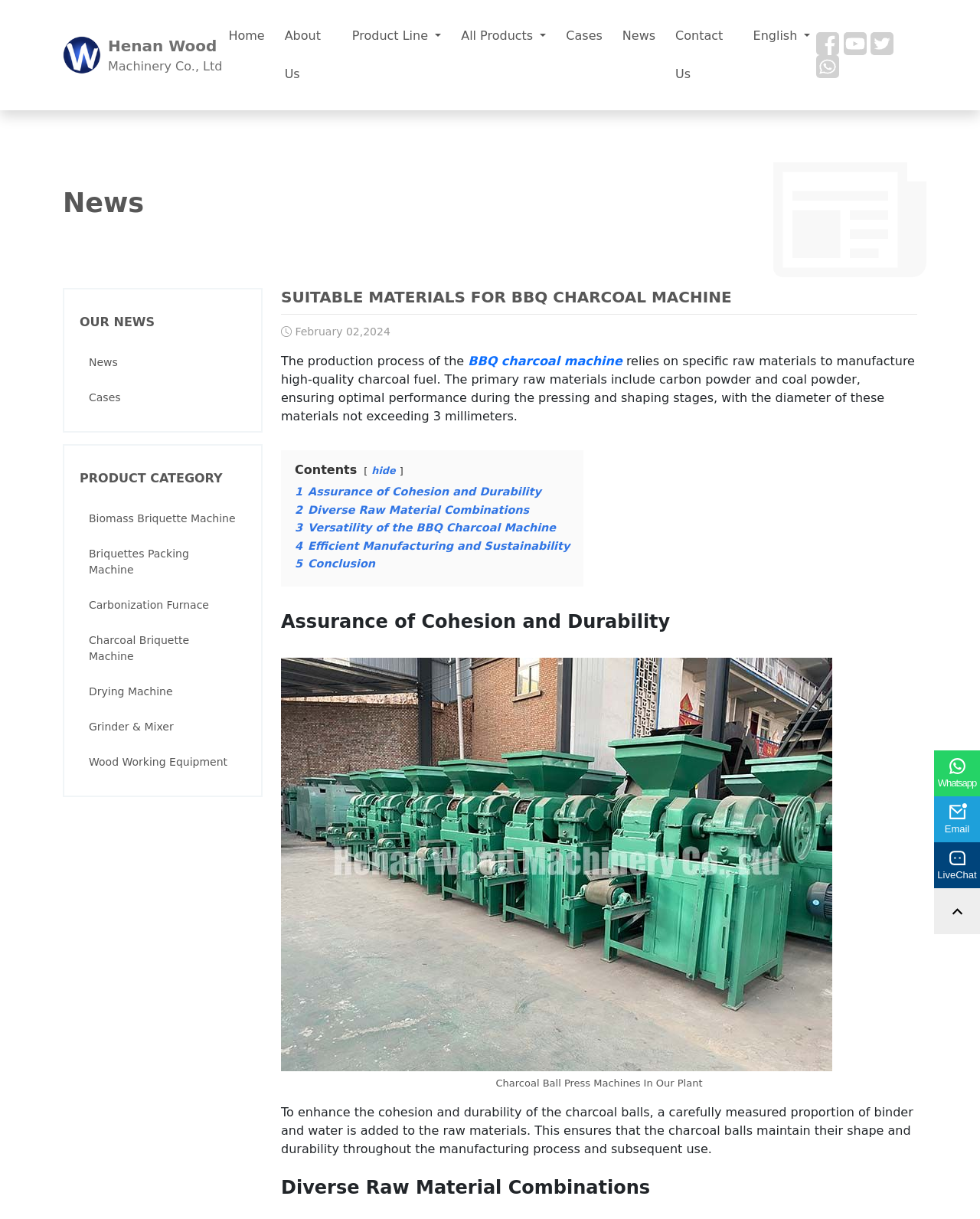Please find the bounding box coordinates of the element that needs to be clicked to perform the following instruction: "Read the Assurance of Cohesion and Durability section". The bounding box coordinates should be four float numbers between 0 and 1, represented as [left, top, right, bottom].

[0.287, 0.501, 0.936, 0.519]